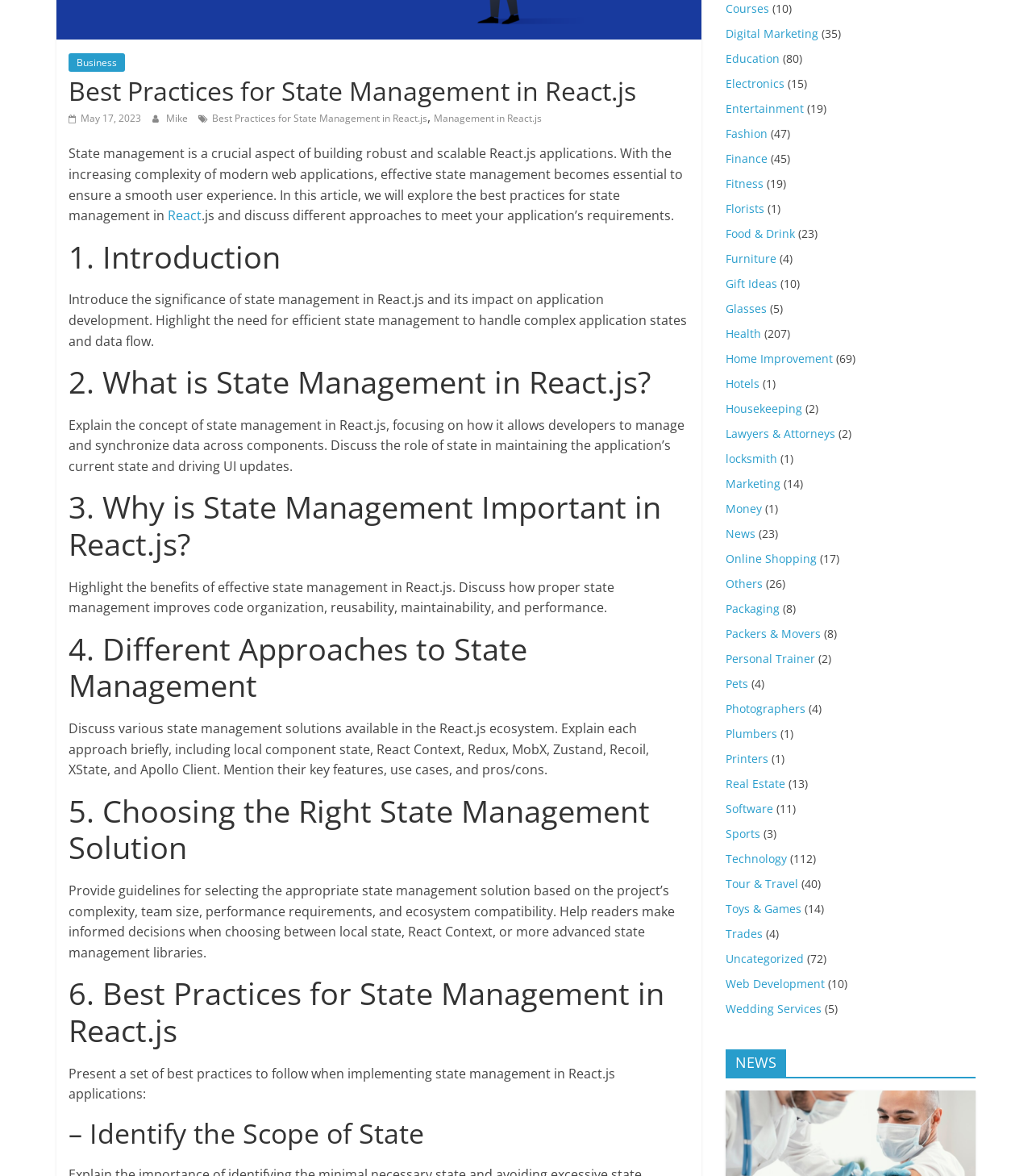Find the bounding box coordinates for the HTML element specified by: "Courses".

[0.703, 0.001, 0.745, 0.014]